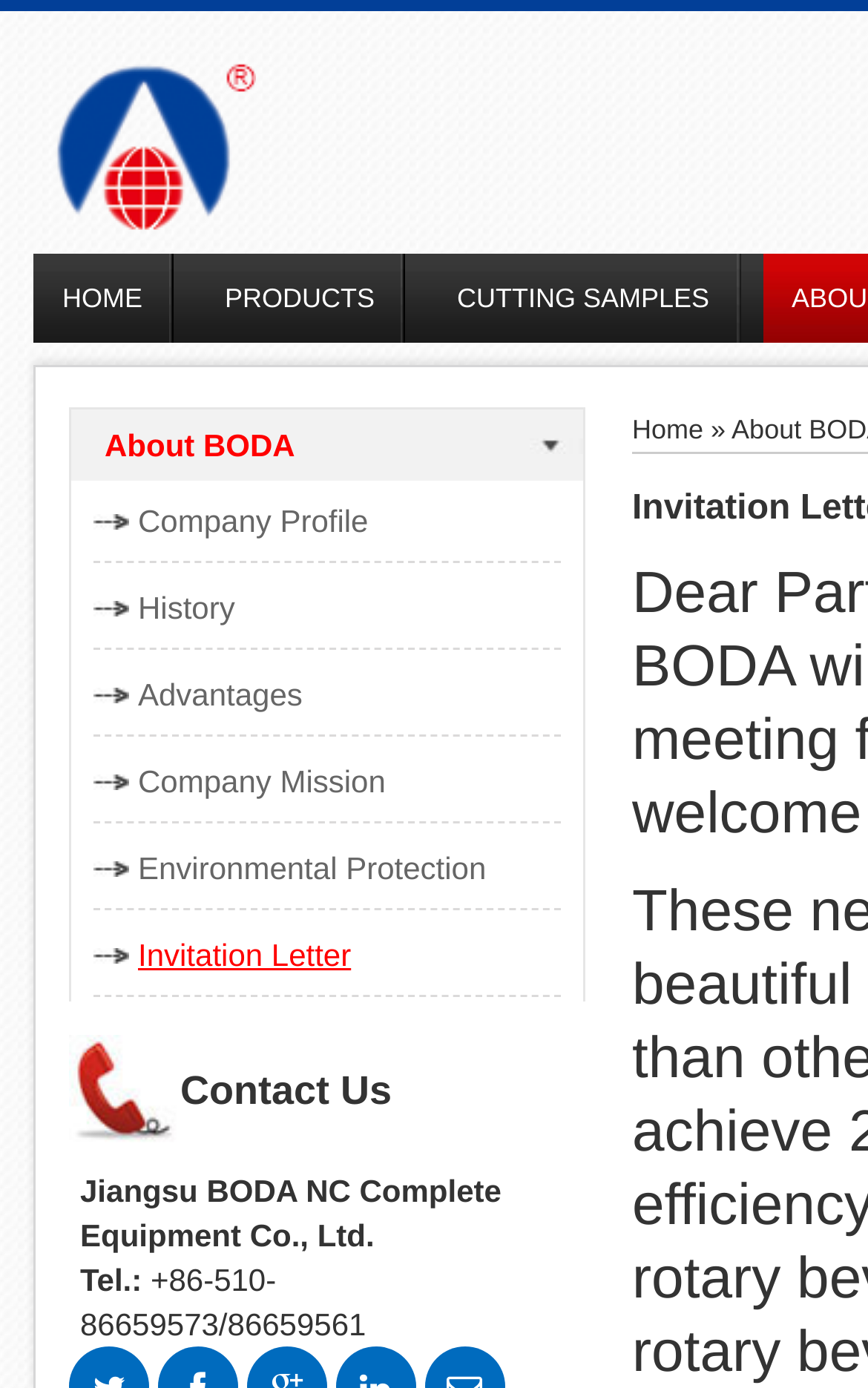What is the phone number of the company?
Answer the question with detailed information derived from the image.

The phone number of the company can be found at the bottom of the webpage, where it is written as 'Tel.: +86-510-86659573/86659561'.